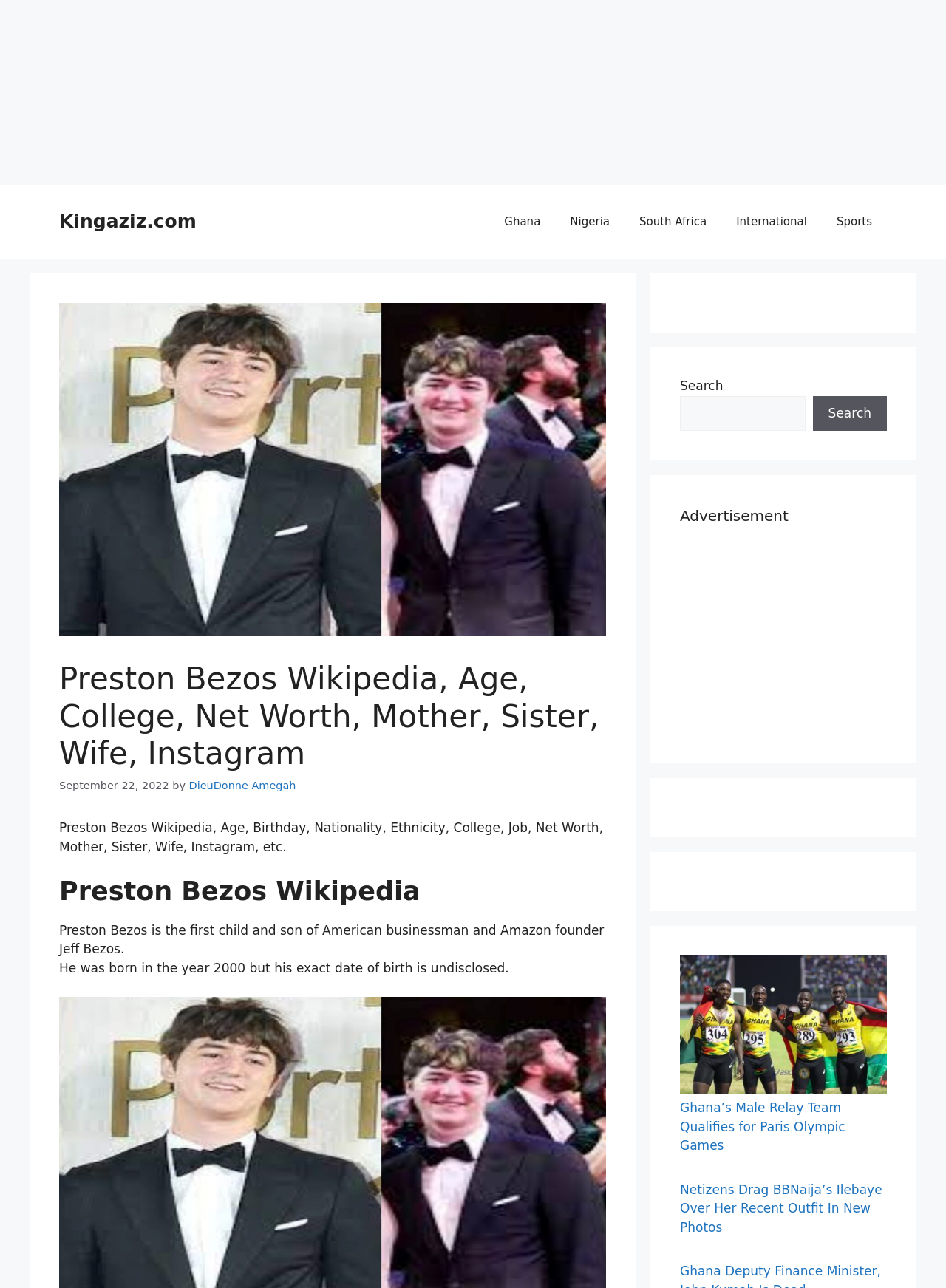Using the description "South Africa", predict the bounding box of the relevant HTML element.

[0.66, 0.155, 0.763, 0.189]